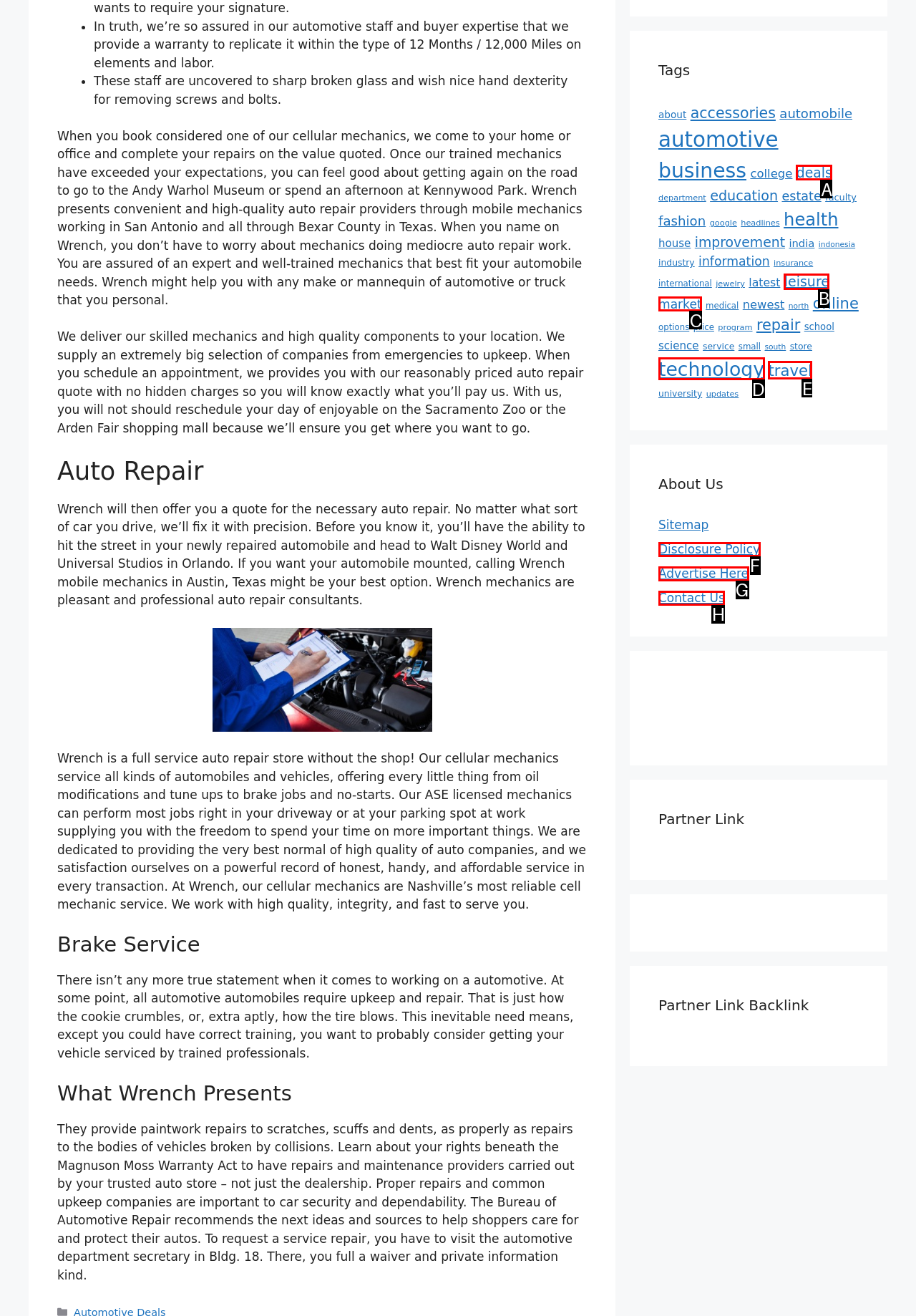Based on the element described as: Disclosure Policy
Find and respond with the letter of the correct UI element.

F